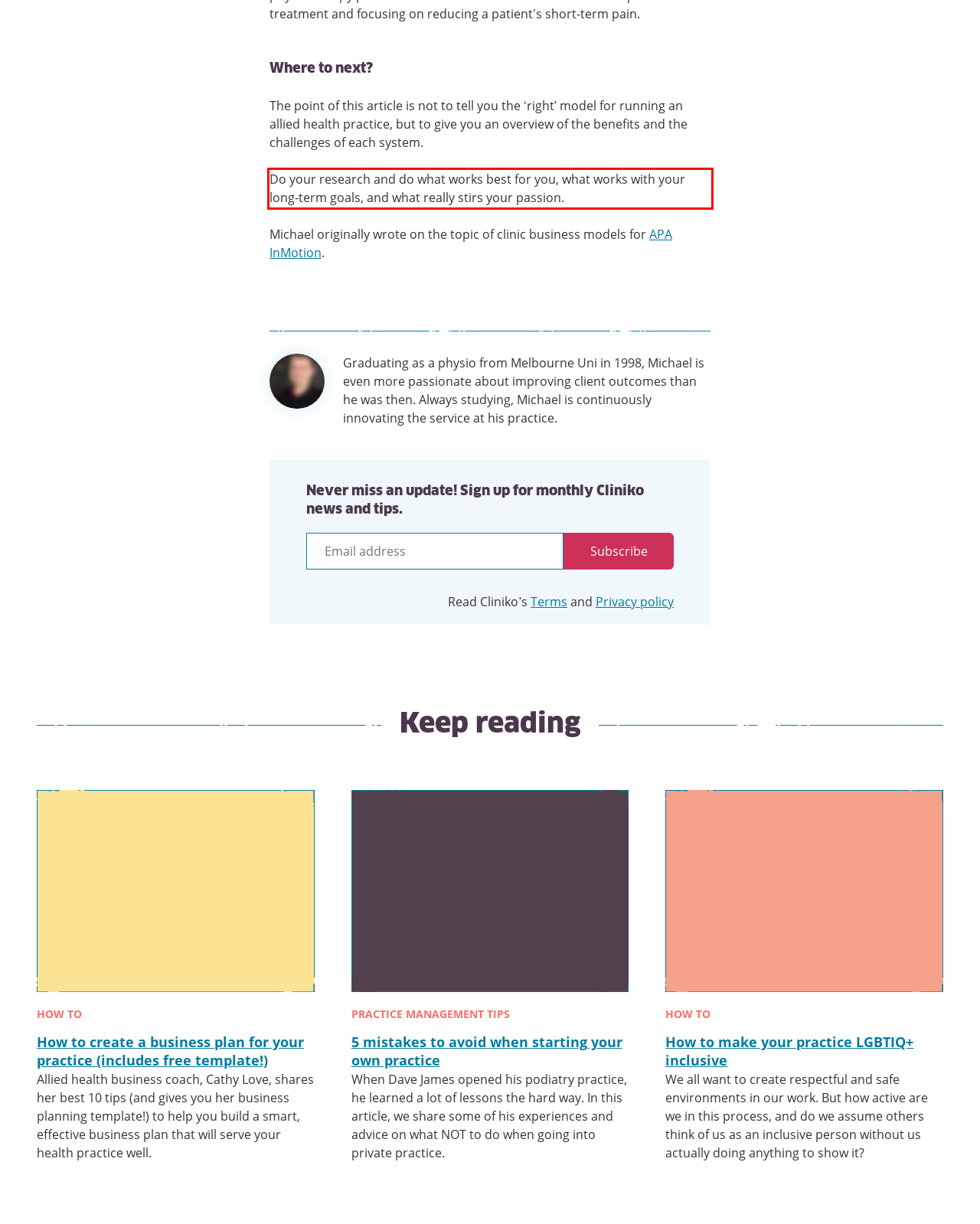You are given a screenshot with a red rectangle. Identify and extract the text within this red bounding box using OCR.

Do your research and do what works best for you, what works with your long-term goals, and what really stirs your passion.